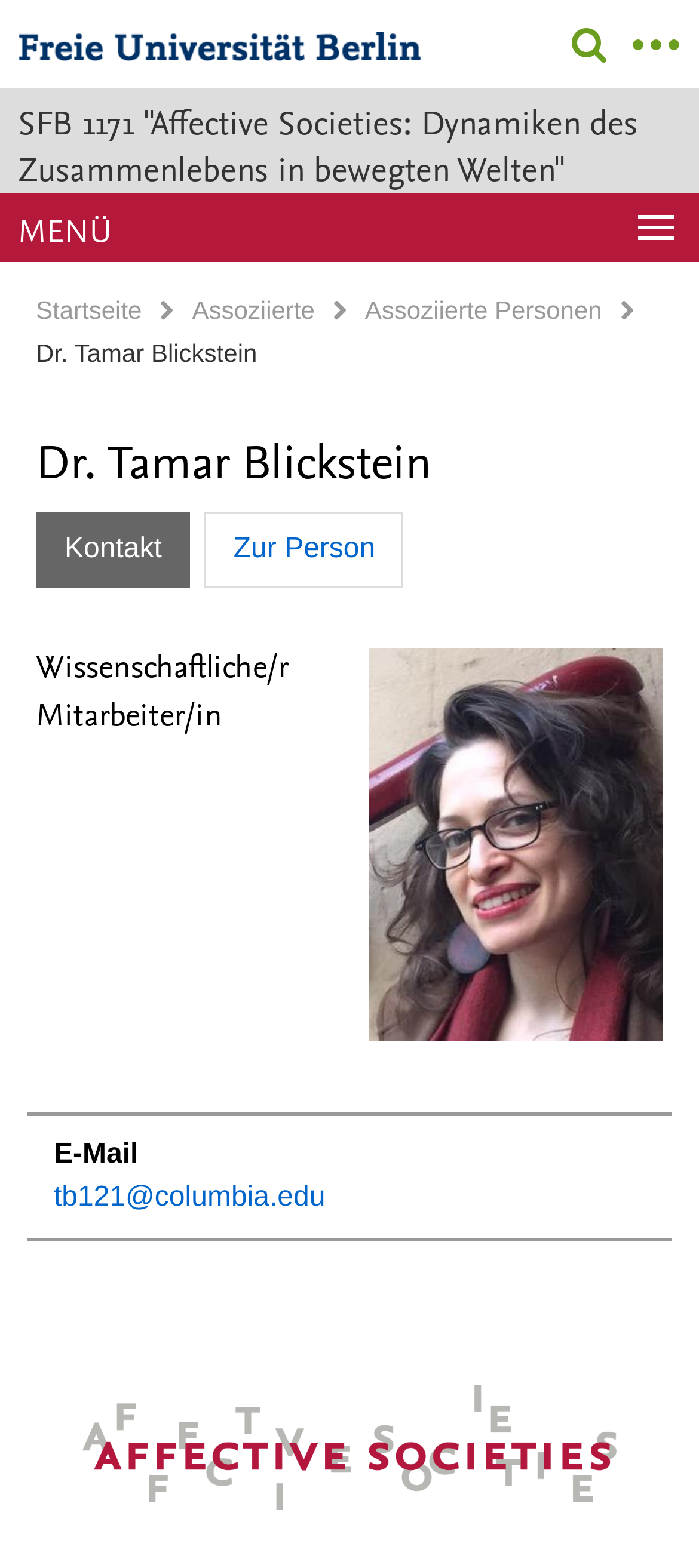Determine the bounding box coordinates of the section I need to click to execute the following instruction: "Visit the Sonderforschungsbereich 1171 page". Provide the coordinates as four float numbers between 0 and 1, i.e., [left, top, right, bottom].

[0.119, 0.883, 0.881, 0.963]